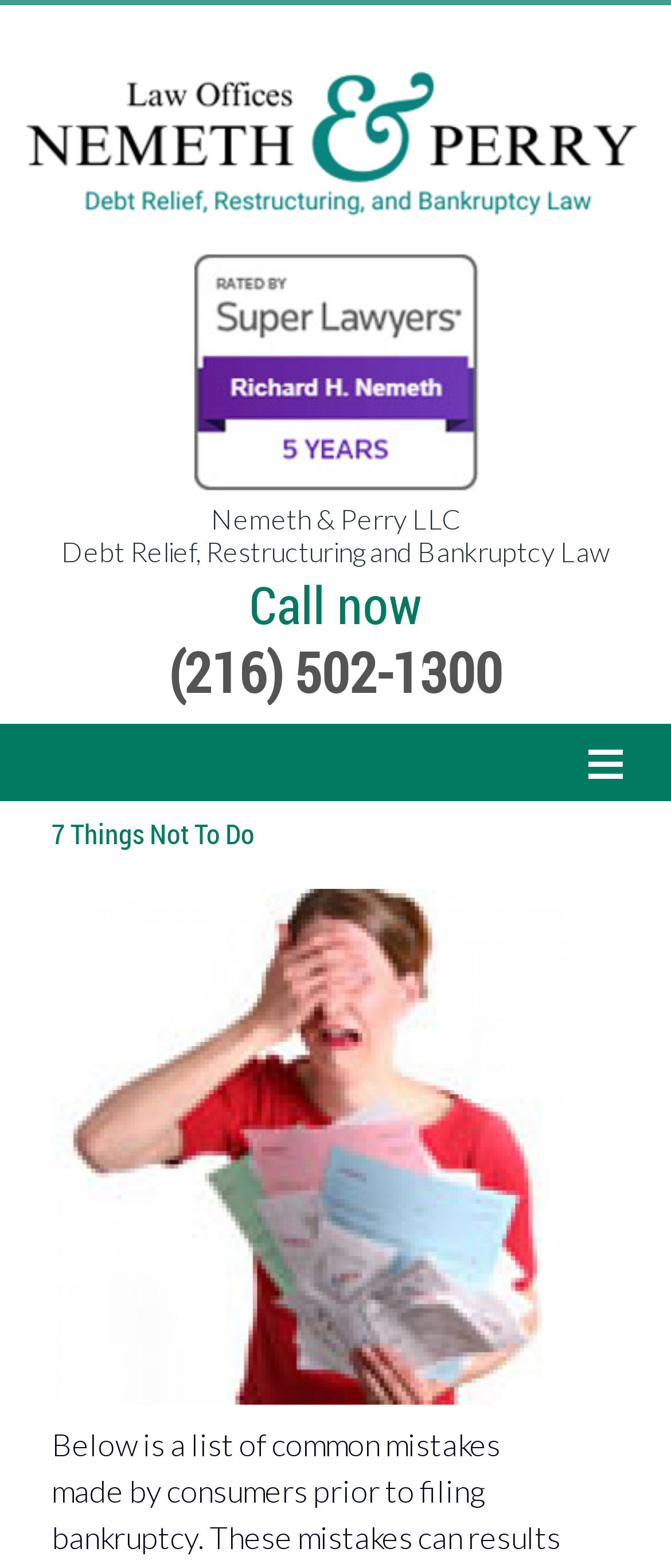Based on the element description (216) 502-1300, identify the bounding box of the UI element in the given webpage screenshot. The coordinates should be in the format (top-left x, top-left y, bottom-right x, bottom-right y) and must be between 0 and 1.

[0.251, 0.416, 0.749, 0.441]